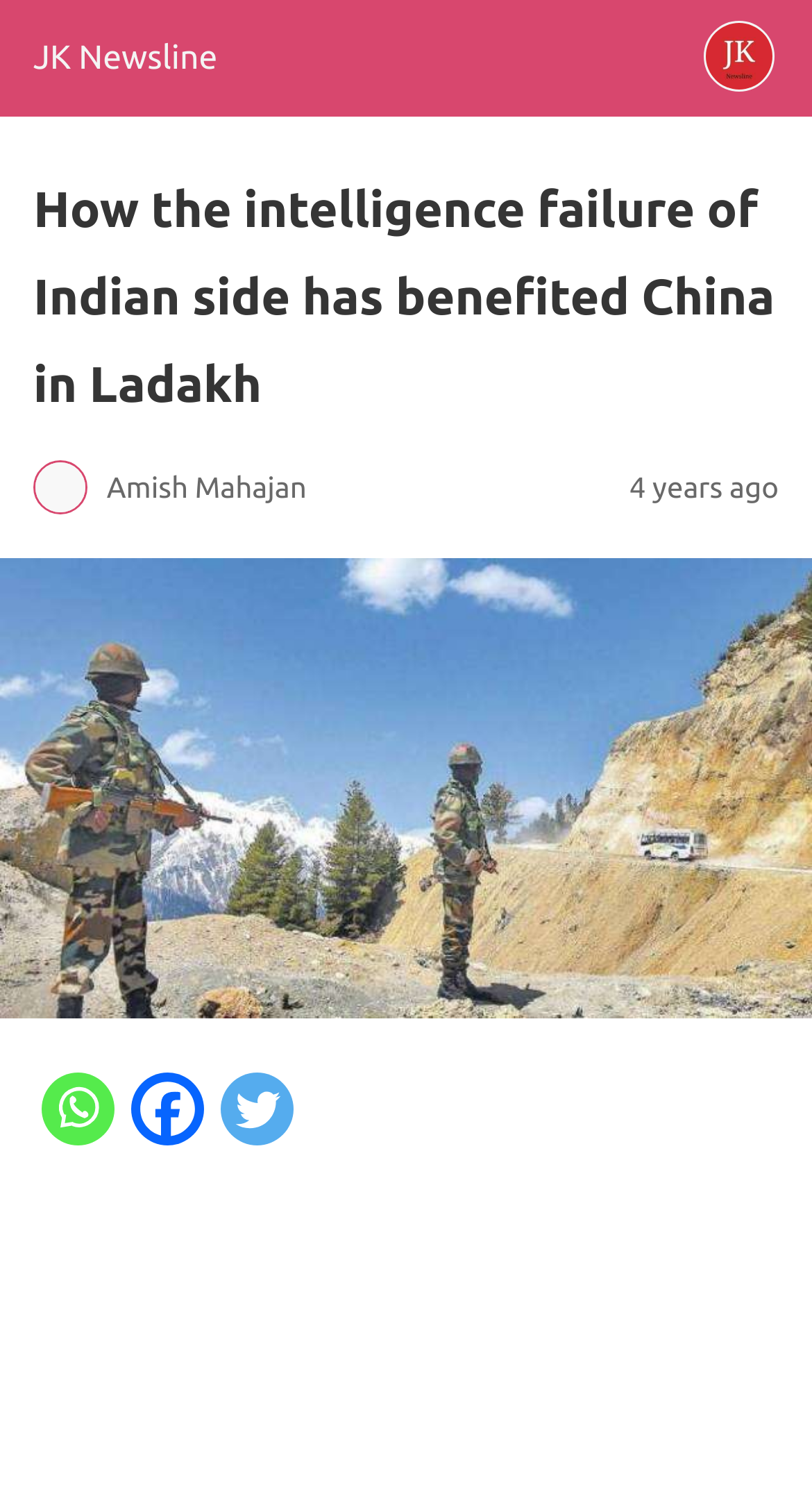Identify the headline of the webpage and generate its text content.

How the intelligence failure of Indian side has benefited China in Ladakh